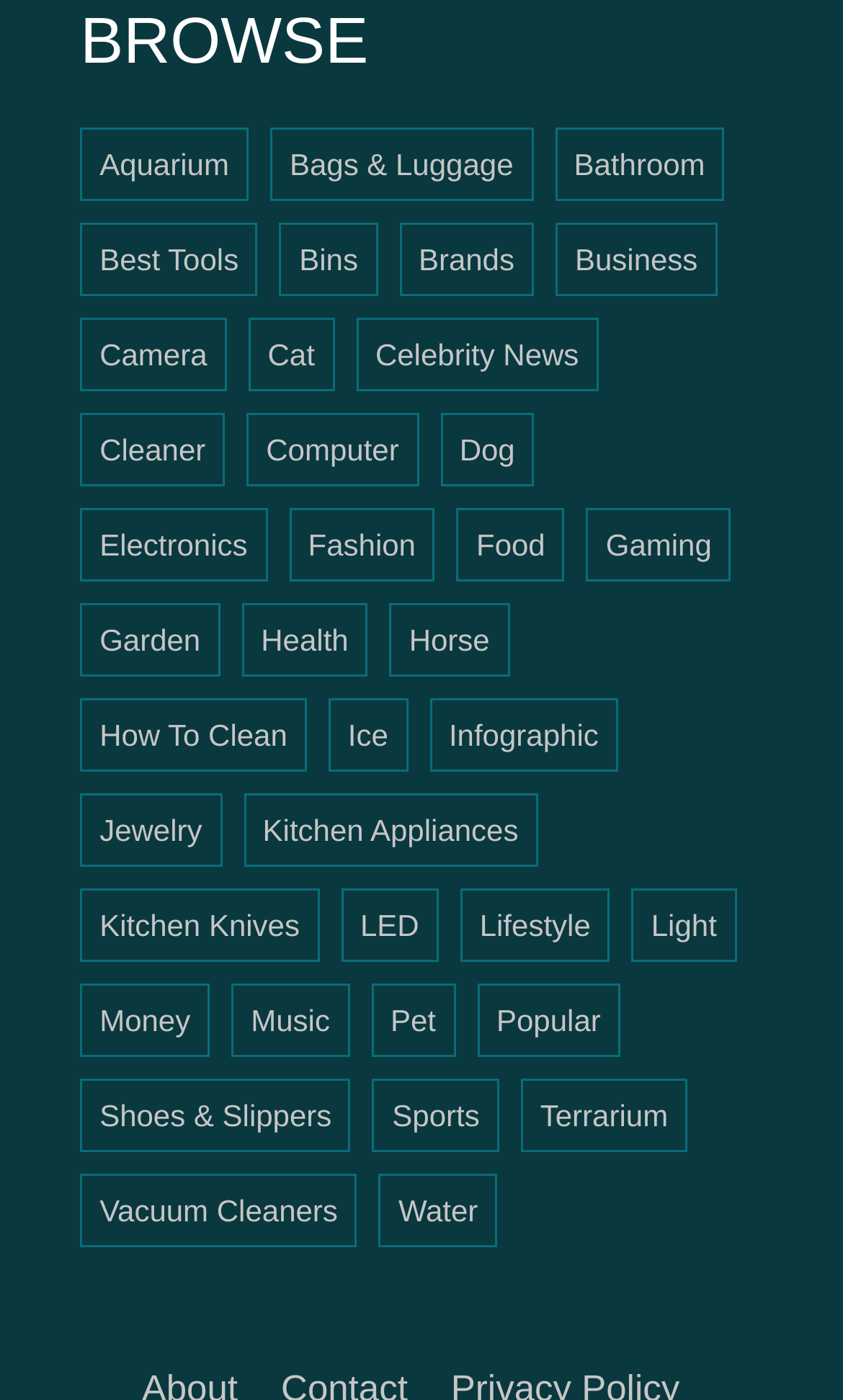Are there any categories related to technology?
Answer the question with a single word or phrase by looking at the picture.

Yes